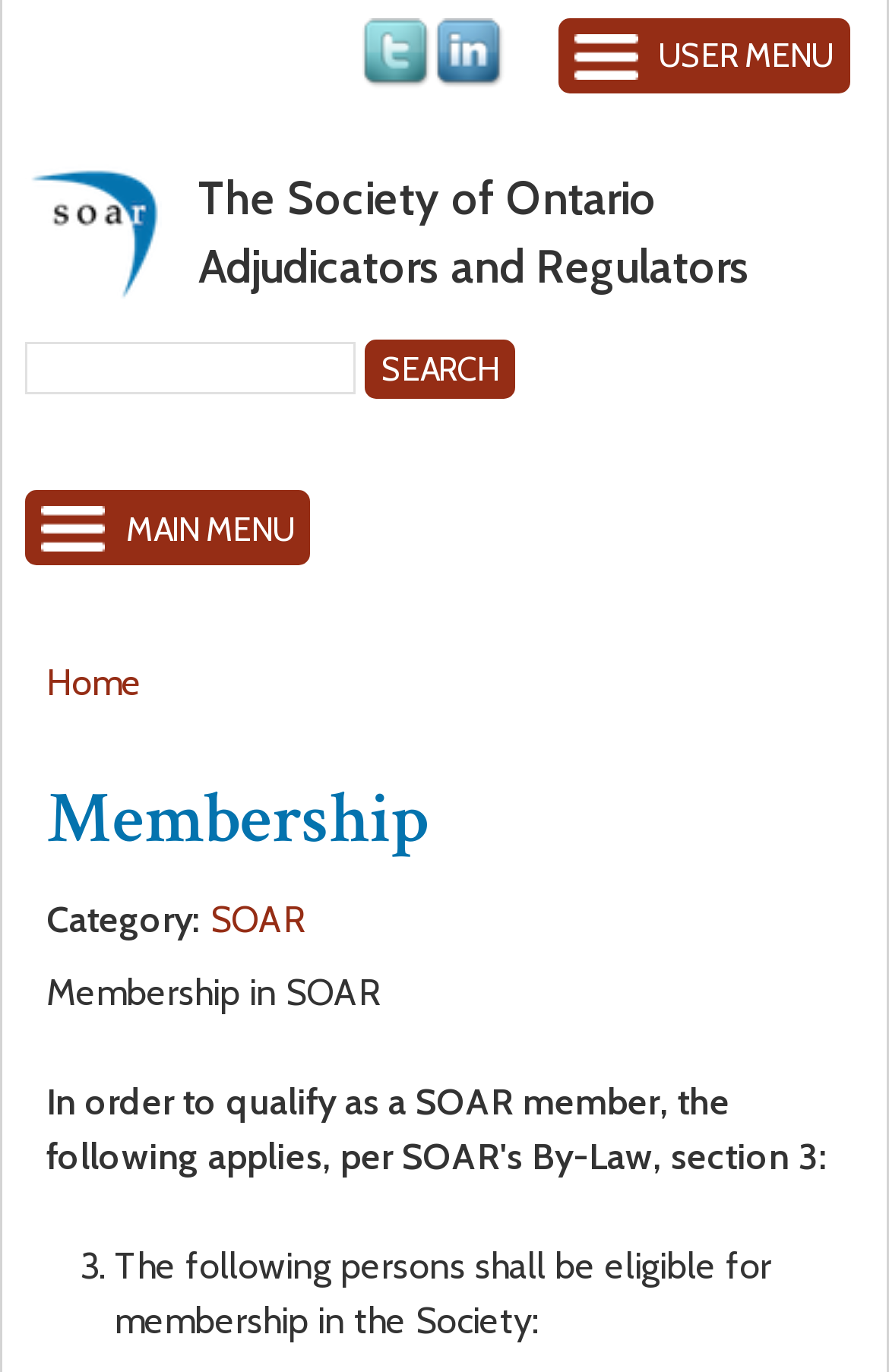Locate the bounding box coordinates of the element that should be clicked to execute the following instruction: "Go to Home".

[0.028, 0.119, 0.182, 0.221]